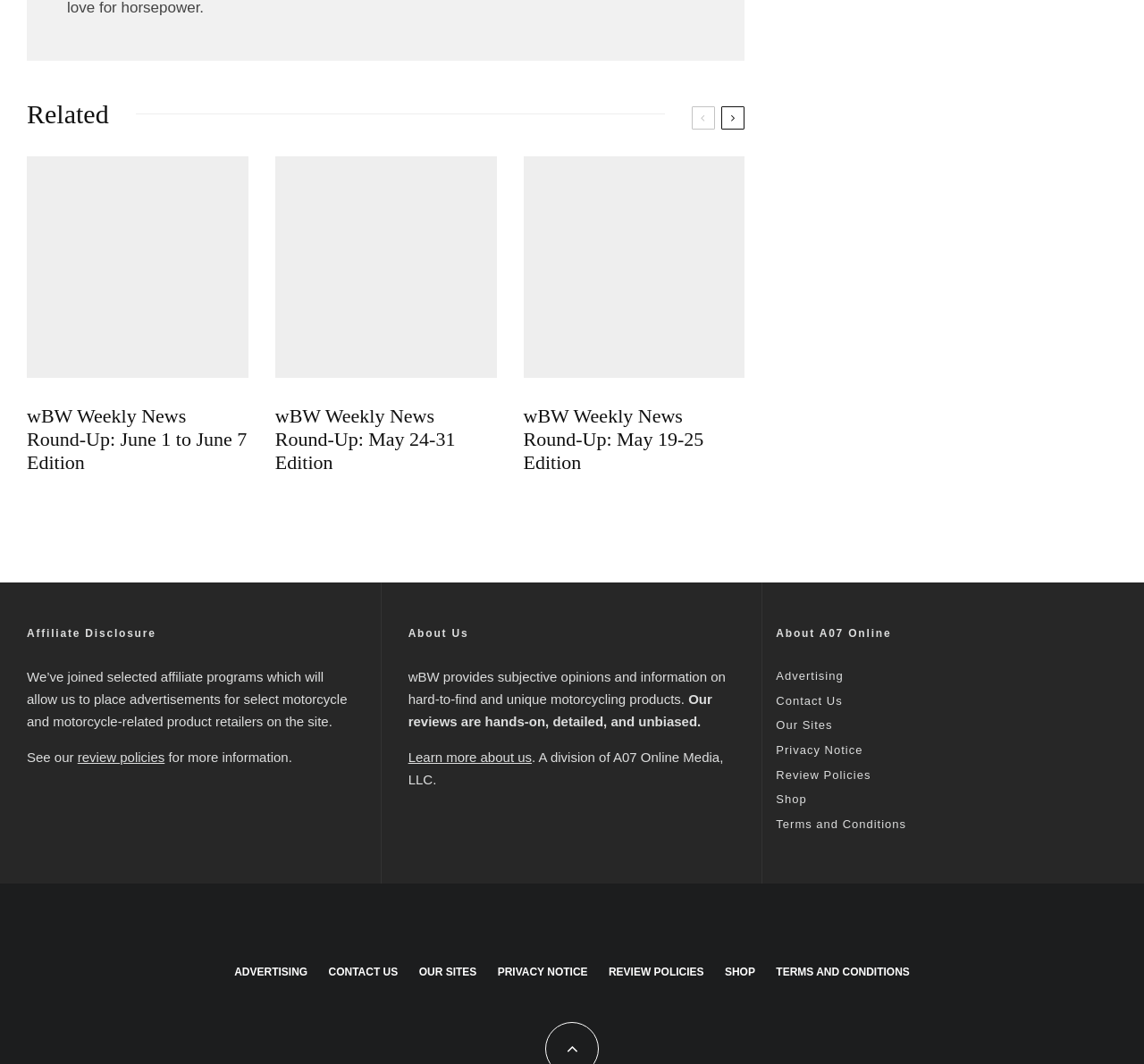Please predict the bounding box coordinates (top-left x, top-left y, bottom-right x, bottom-right y) for the UI element in the screenshot that fits the description: Terms and Conditions

[0.678, 0.768, 0.792, 0.781]